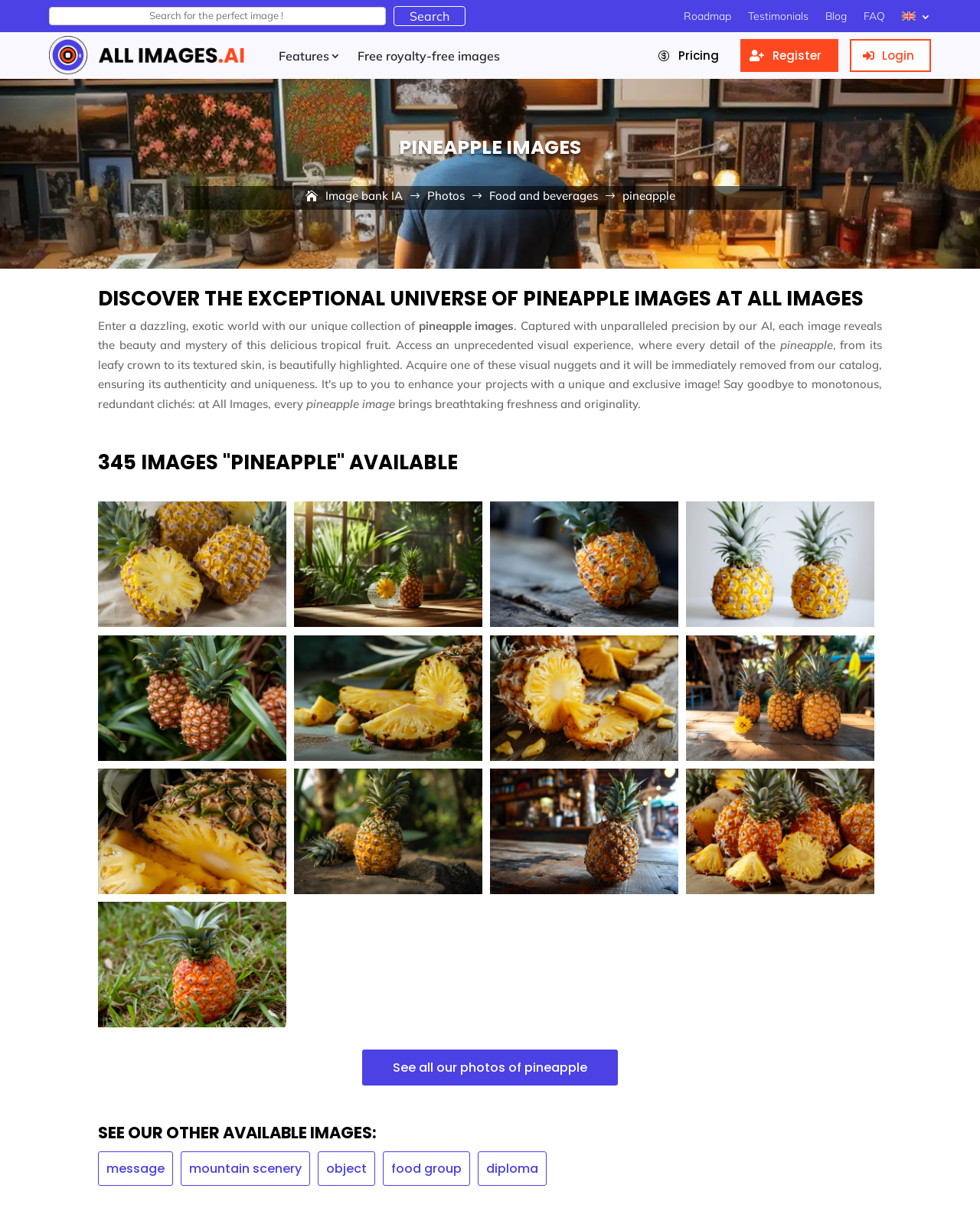Find the bounding box coordinates for the UI element that matches this description: "Register".

[0.755, 0.032, 0.855, 0.06]